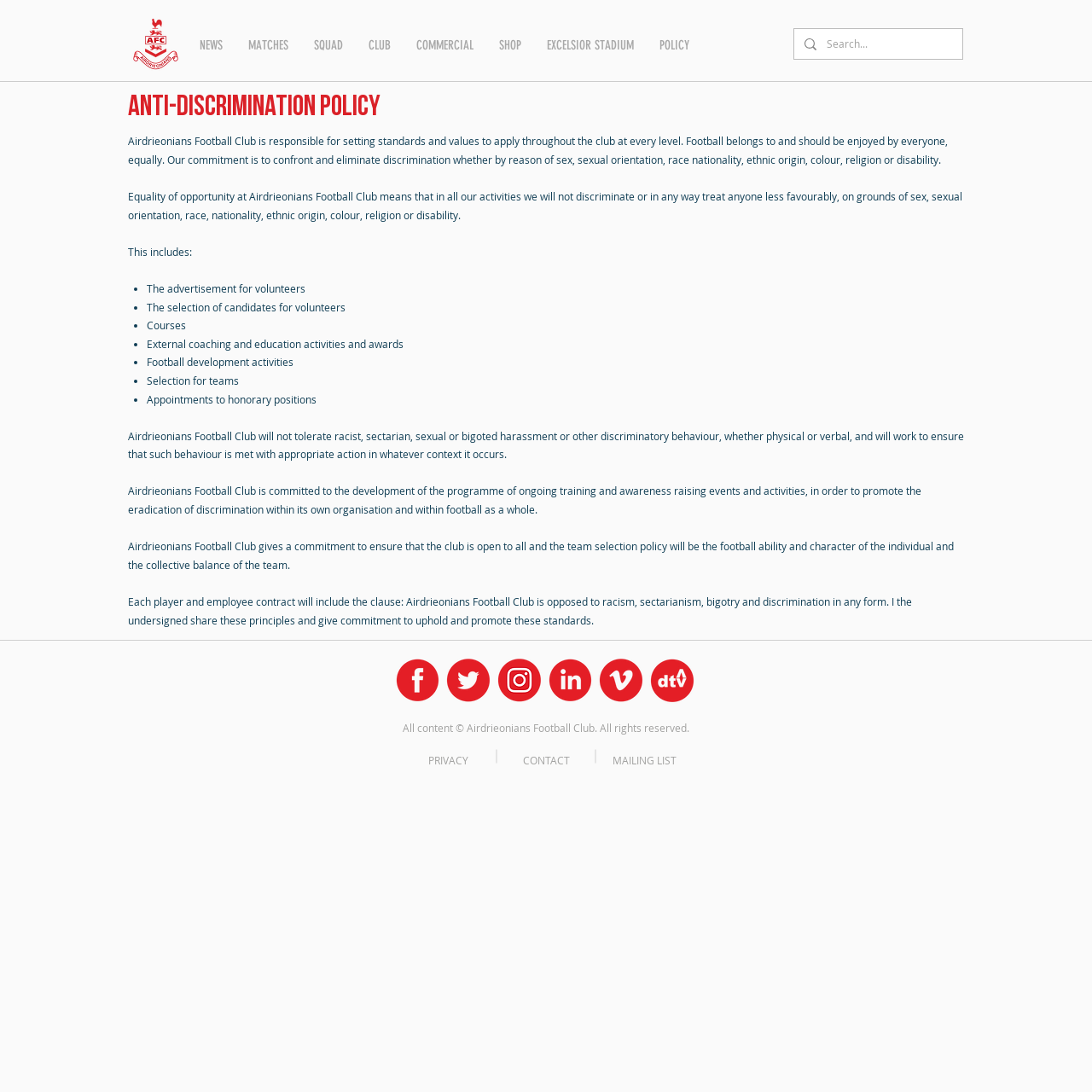Can you find the bounding box coordinates of the area I should click to execute the following instruction: "View the 'The Last of Us Part 2 Remastered - All Collectibles' guide"?

None